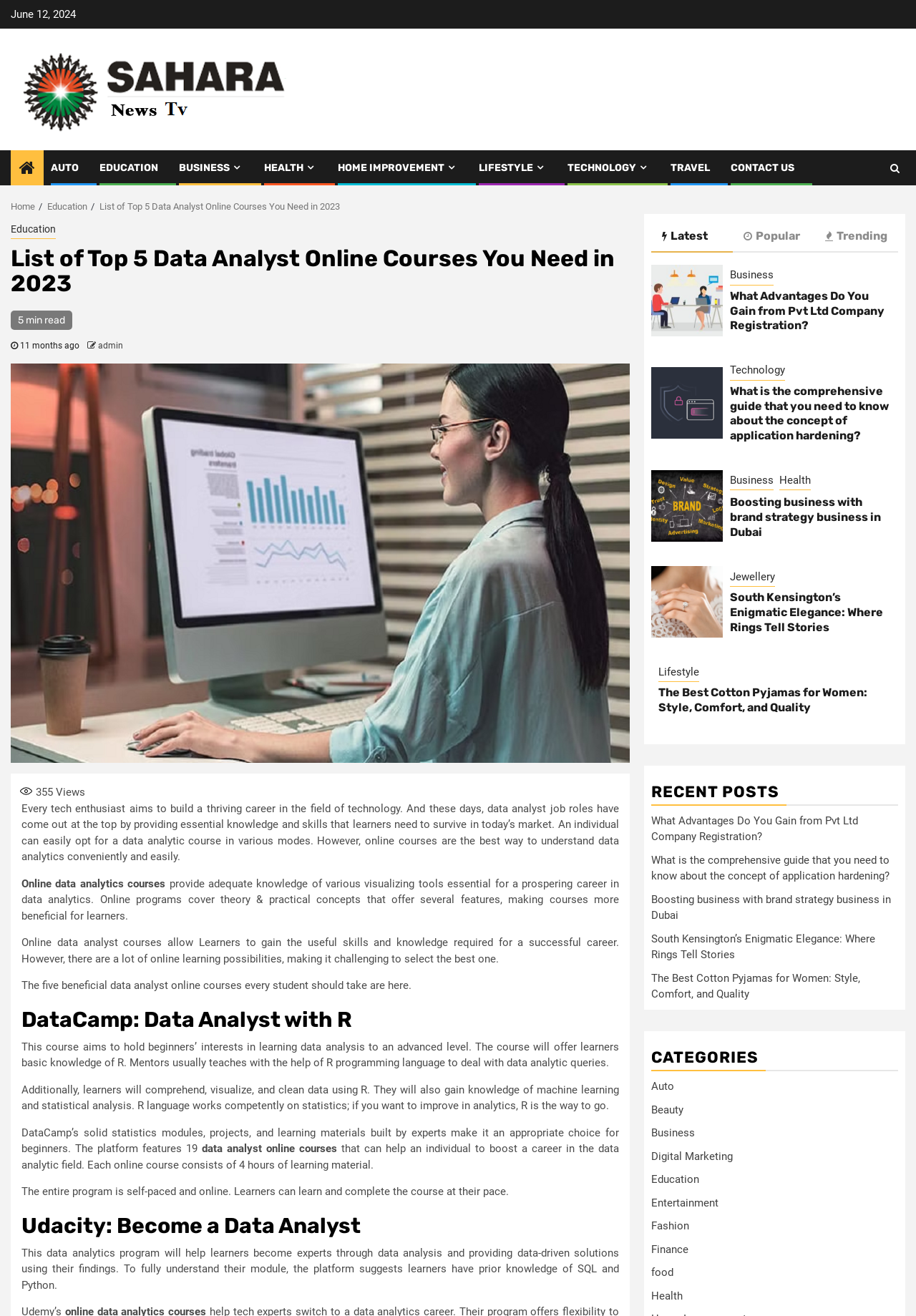Using the description "alt="application hardening?"", locate and provide the bounding box of the UI element.

[0.711, 0.279, 0.789, 0.333]